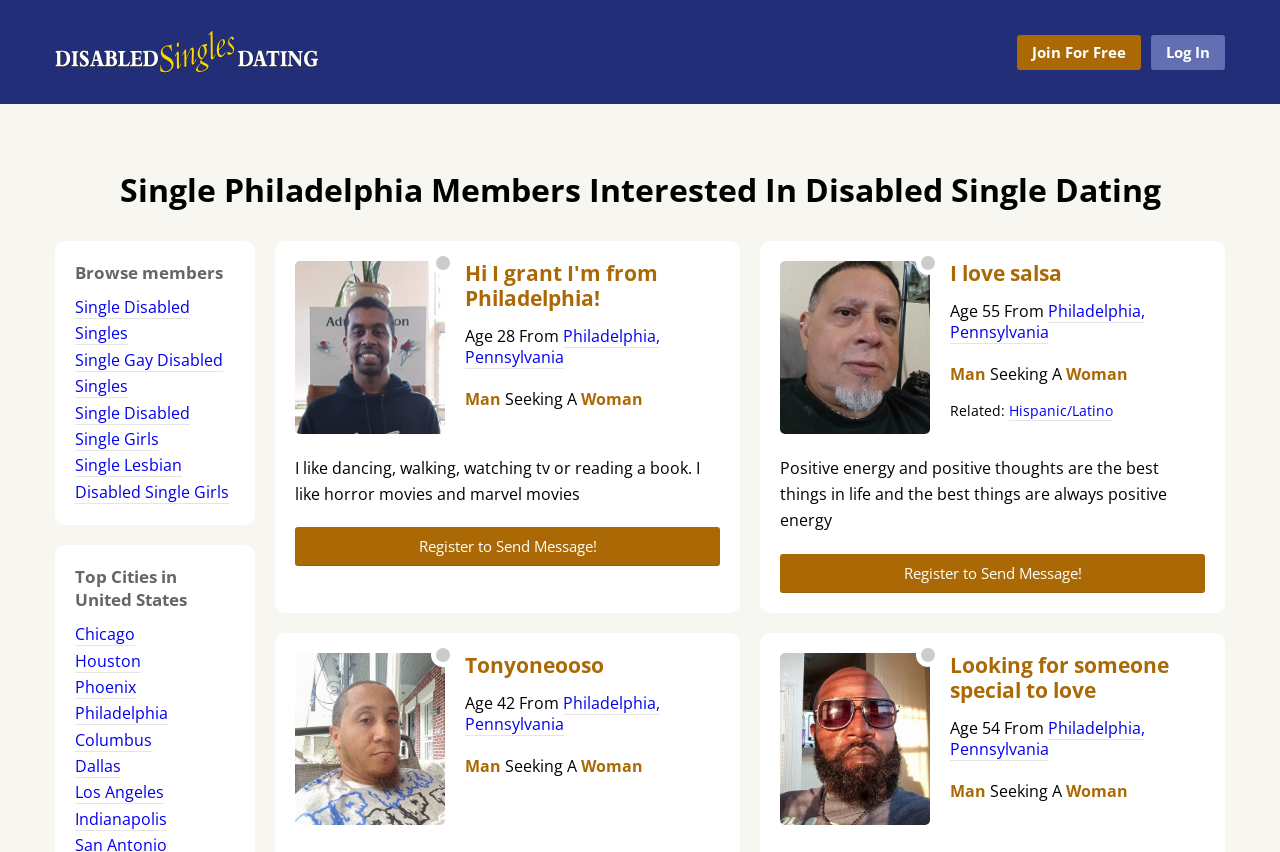Provide a one-word or short-phrase answer to the question:
What are the interests of Jorgelu?

Salsa